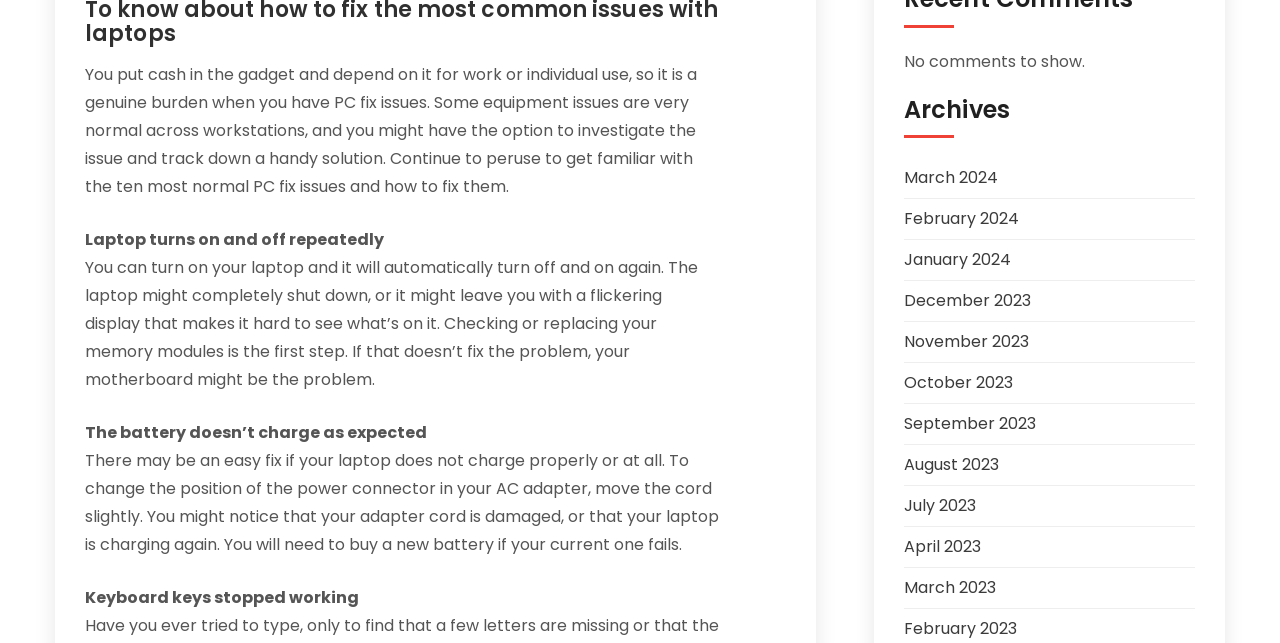Predict the bounding box coordinates of the UI element that matches this description: "December 2023". The coordinates should be in the format [left, top, right, bottom] with each value between 0 and 1.

[0.706, 0.449, 0.805, 0.485]